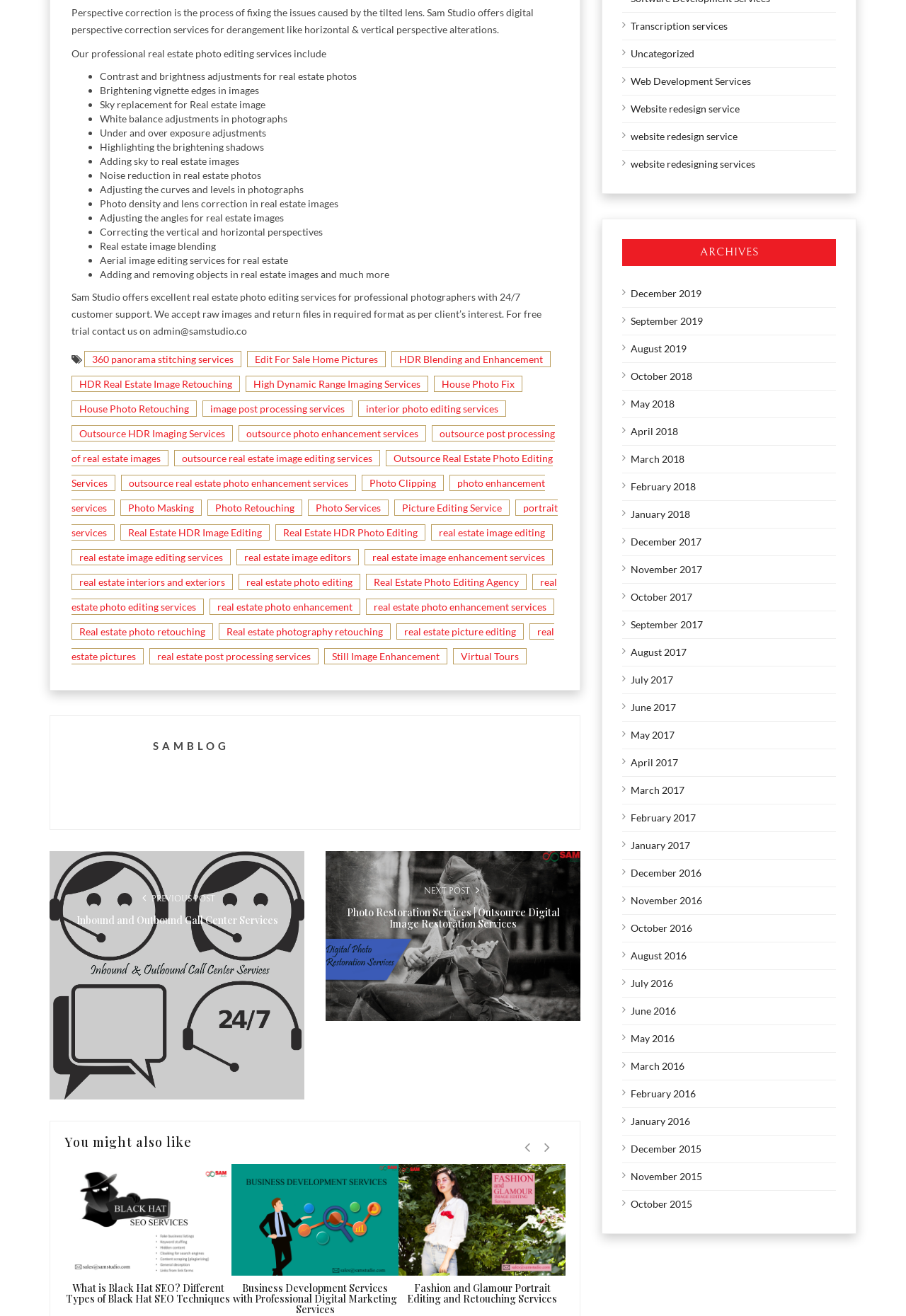Determine the bounding box coordinates for the area that needs to be clicked to fulfill this task: "Contact admin for free trial". The coordinates must be given as four float numbers between 0 and 1, i.e., [left, top, right, bottom].

[0.079, 0.221, 0.598, 0.256]